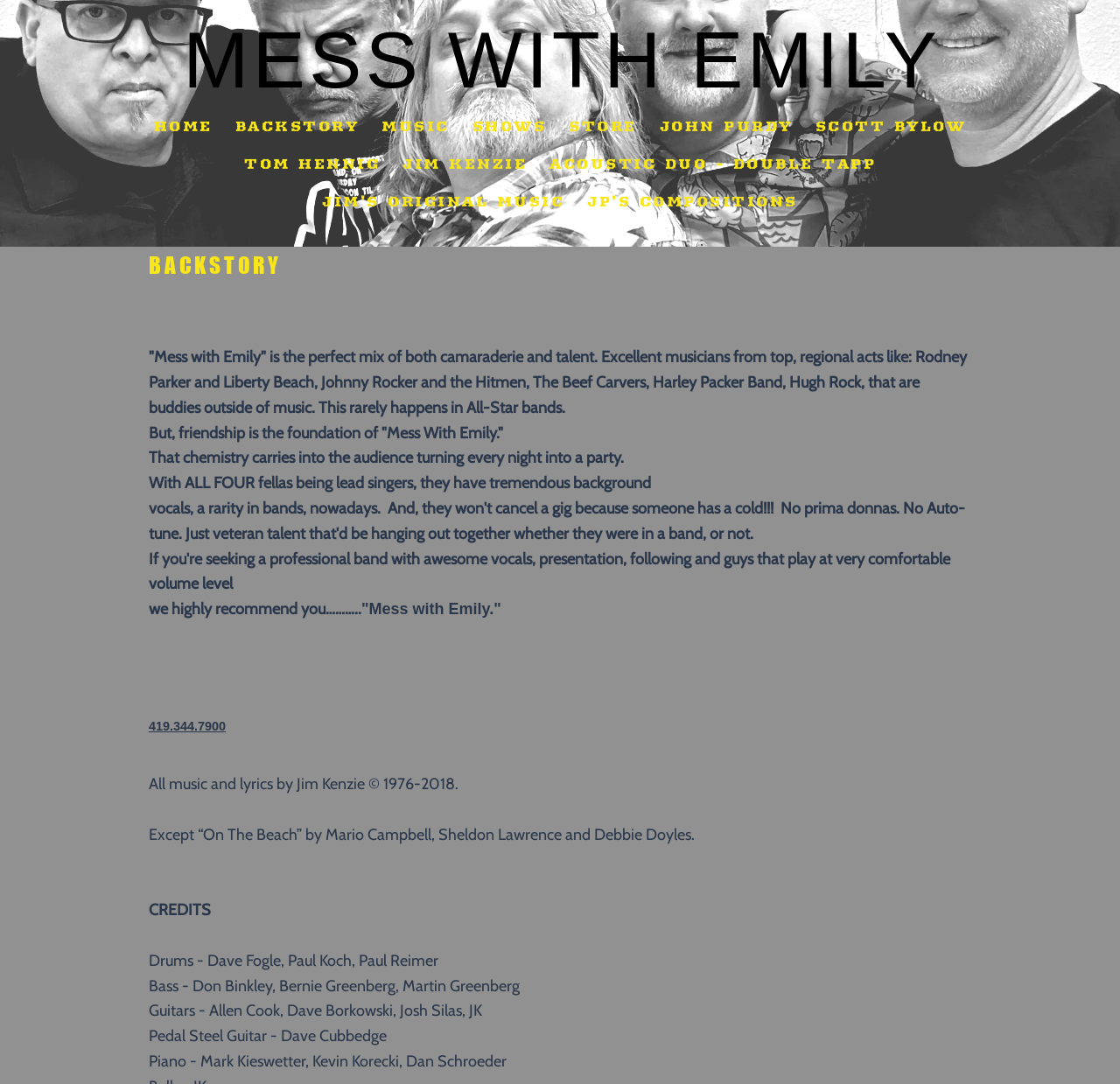Using the provided description Jim's Original Music, find the bounding box coordinates for the UI element. Provide the coordinates in (top-left x, top-left y, bottom-right x, bottom-right y) format, ensuring all values are between 0 and 1.

[0.281, 0.169, 0.51, 0.204]